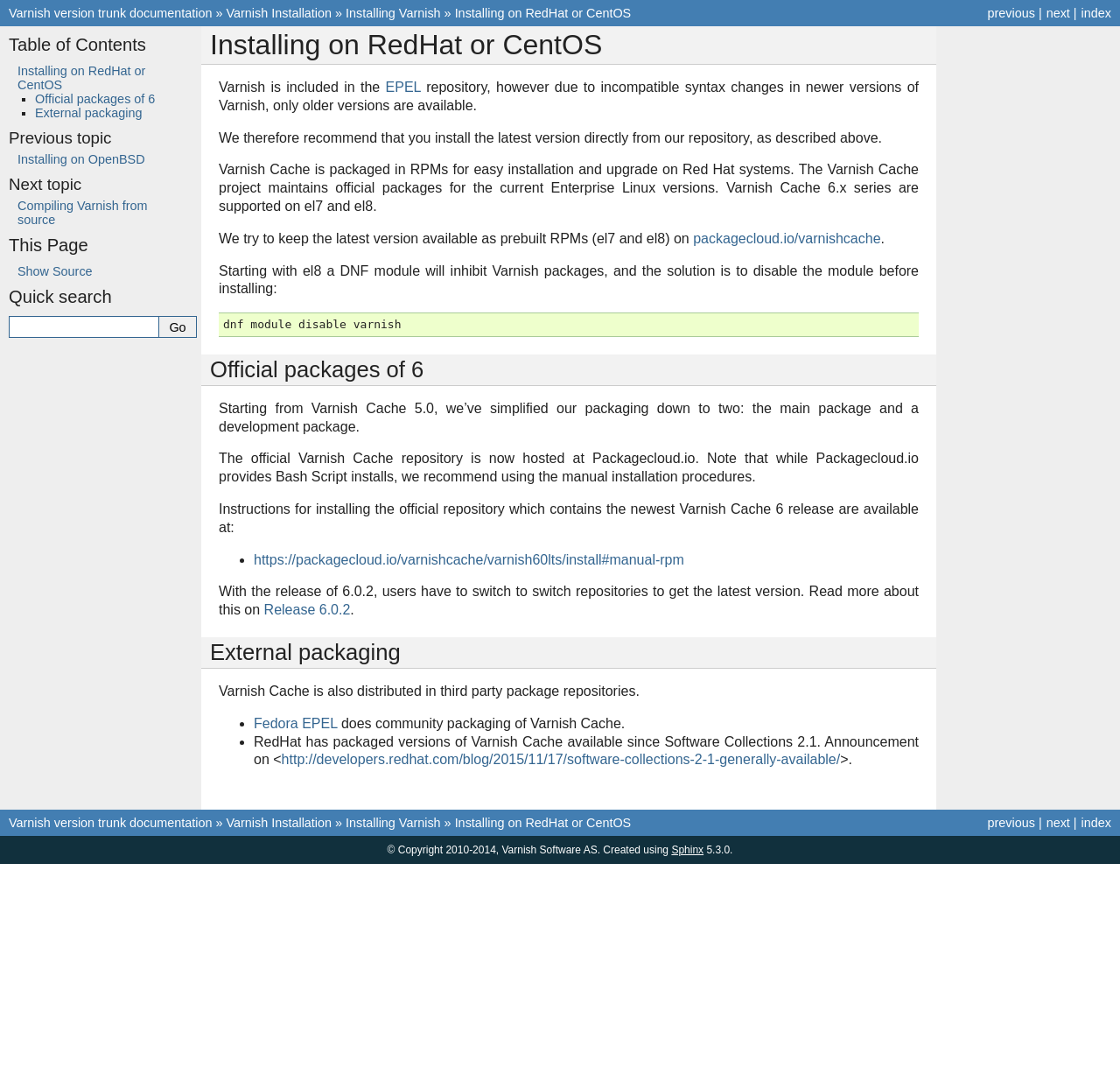Pinpoint the bounding box coordinates of the clickable element needed to complete the instruction: "search for something". The coordinates should be provided as four float numbers between 0 and 1: [left, top, right, bottom].

[0.008, 0.294, 0.142, 0.315]